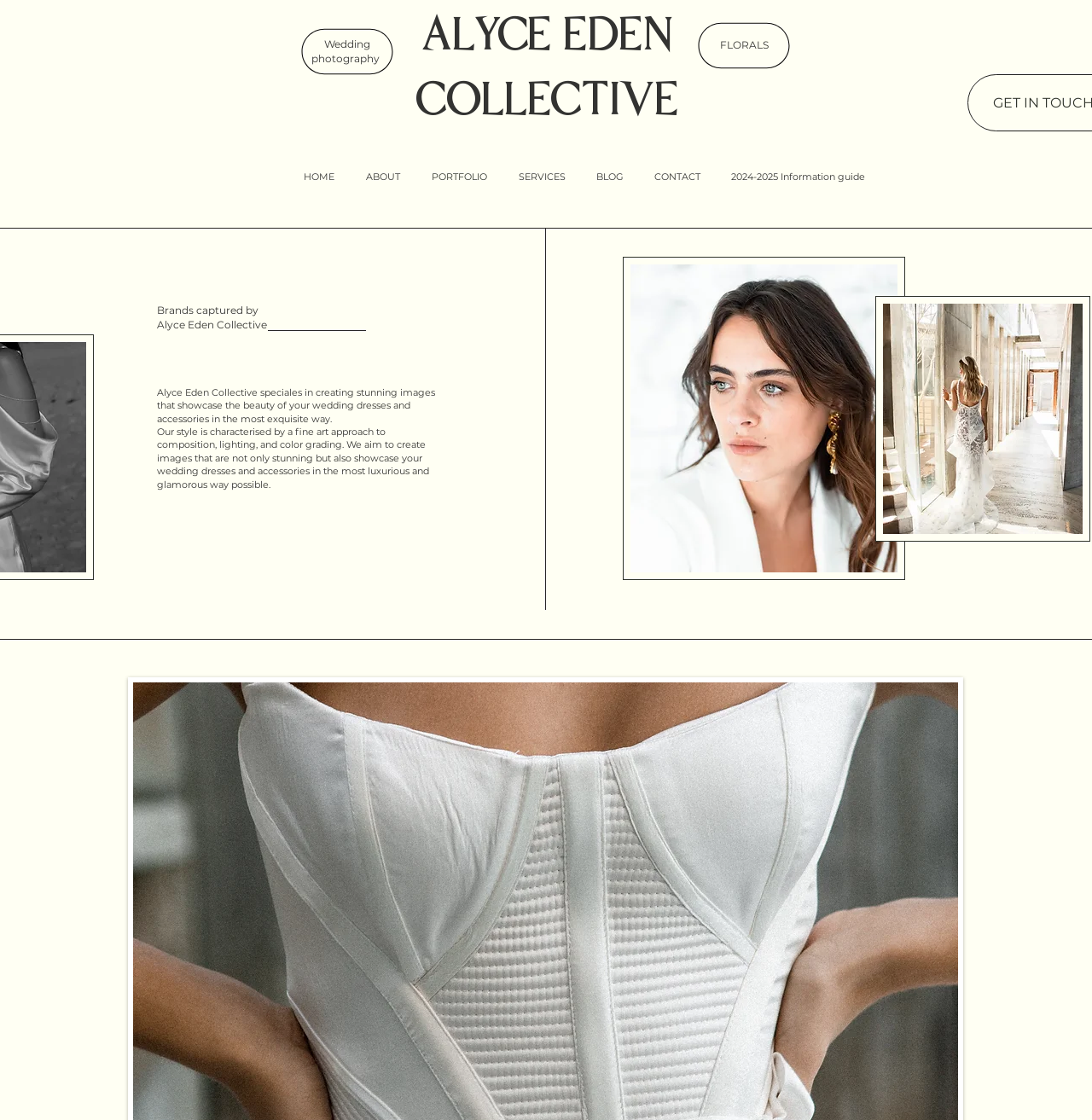Identify the bounding box for the UI element that is described as follows: "2024-2025 Information guide".

[0.655, 0.144, 0.806, 0.172]